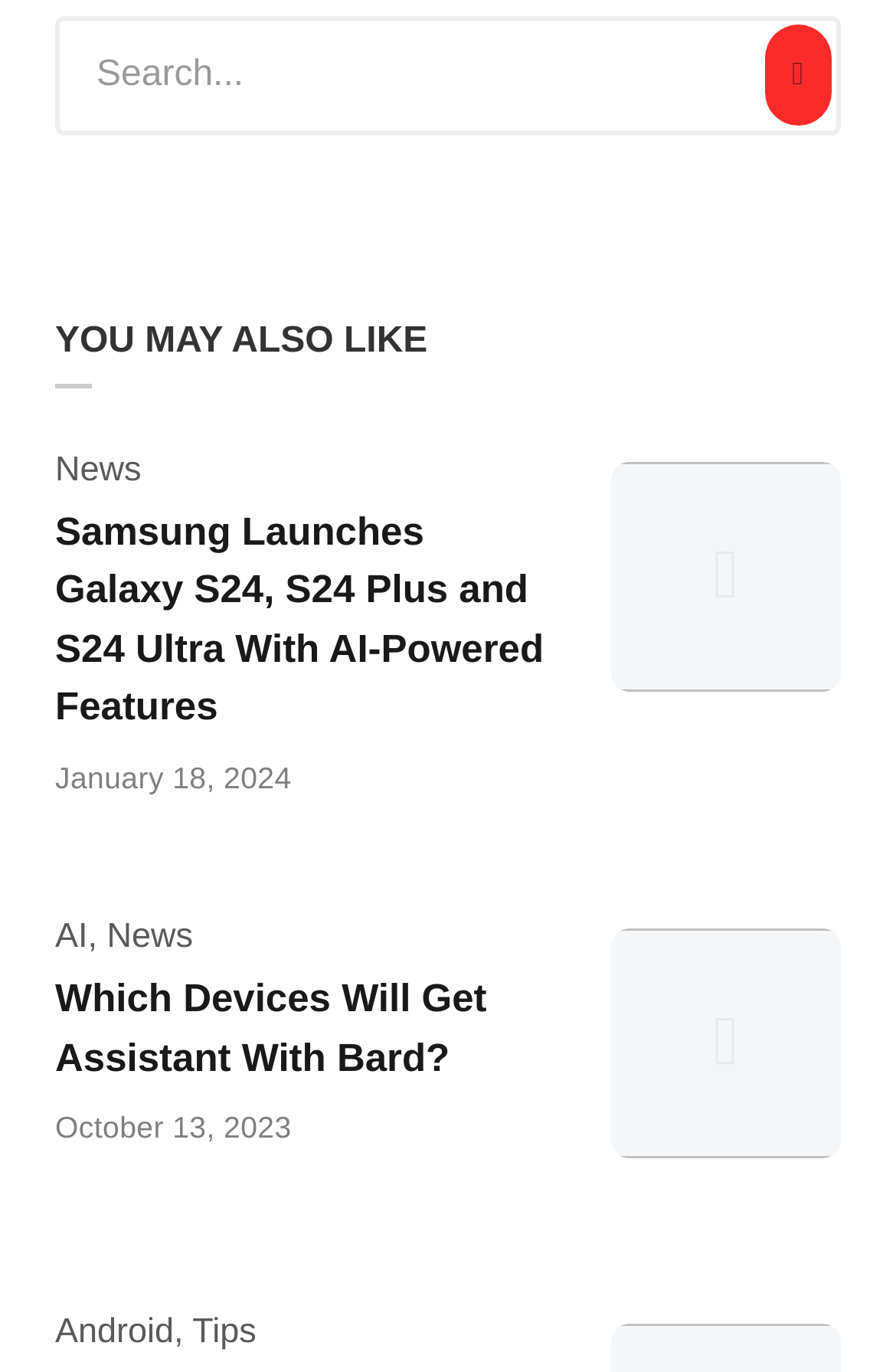Determine the bounding box coordinates of the clickable area required to perform the following instruction: "Click the 'Slot demo viral gacor' link". The coordinates should be represented as four float numbers between 0 and 1: [left, top, right, bottom].

None